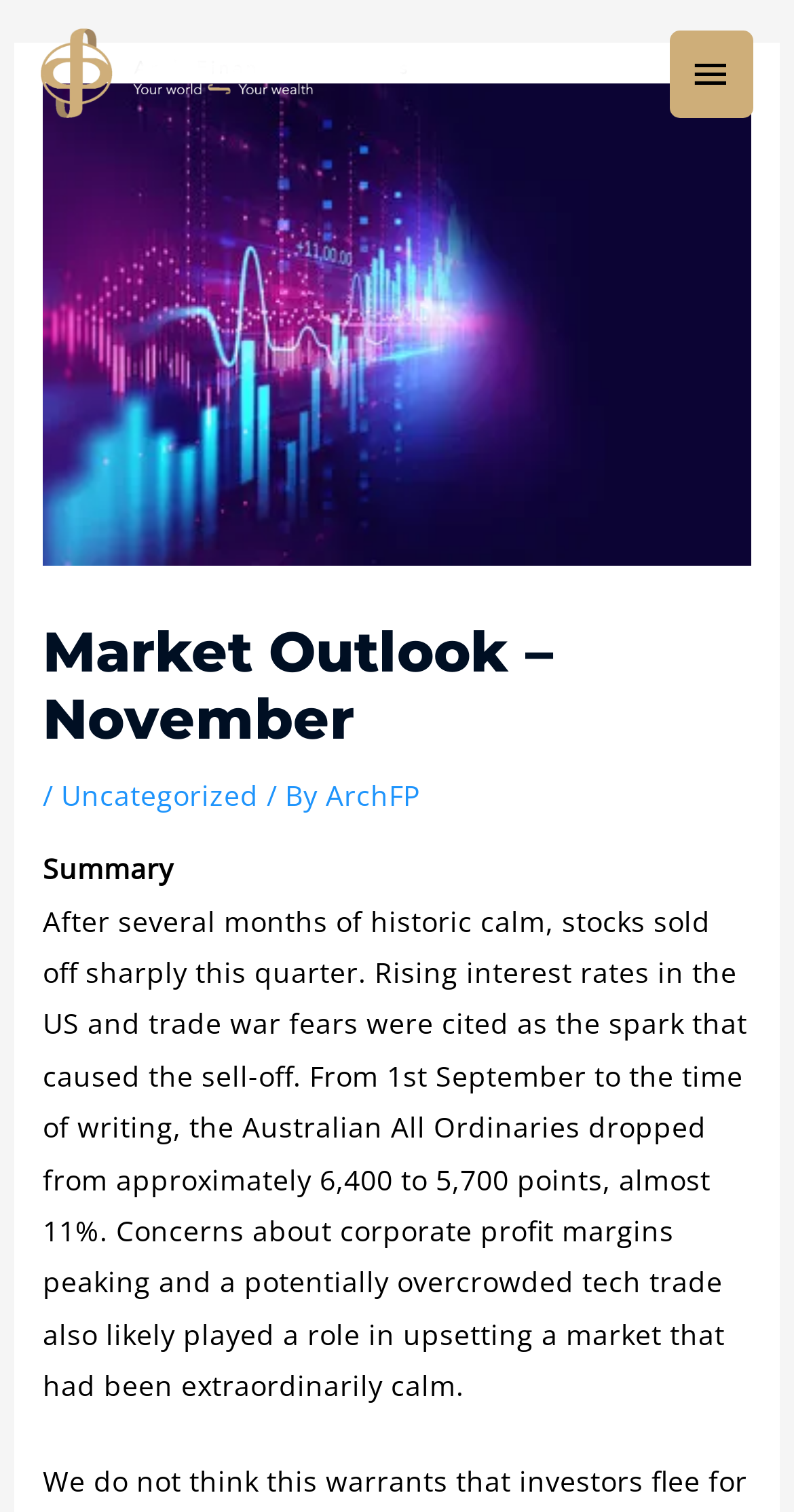Create a detailed narrative of the webpage’s visual and textual elements.

The webpage is about the Market Outlook for November, provided by Arch Financial Planners. At the top left, there is a link to the Arch Financial Planners' website. Next to it, on the top right, is a button to access the main menu. 

Below the top section, there is a header area that spans almost the entire width of the page. Within this header, the title "Market Outlook – November" is prominently displayed. Following the title, there is a separator character "/" and a link to the "Uncategorized" category. The text "By" is written next to the link, followed by another link to "ArchFP".

Below the header area, there is a section with a heading "Summary". This section contains a block of text that summarizes the market outlook. The text explains that the stock market experienced a sharp sell-off due to rising interest rates in the US and trade war fears, resulting in an 11% drop in the Australian All Ordinaries from 6,400 to 5,700 points. It also mentions concerns about corporate profit margins peaking and a potentially overcrowded tech trade as contributing factors to the market upset.